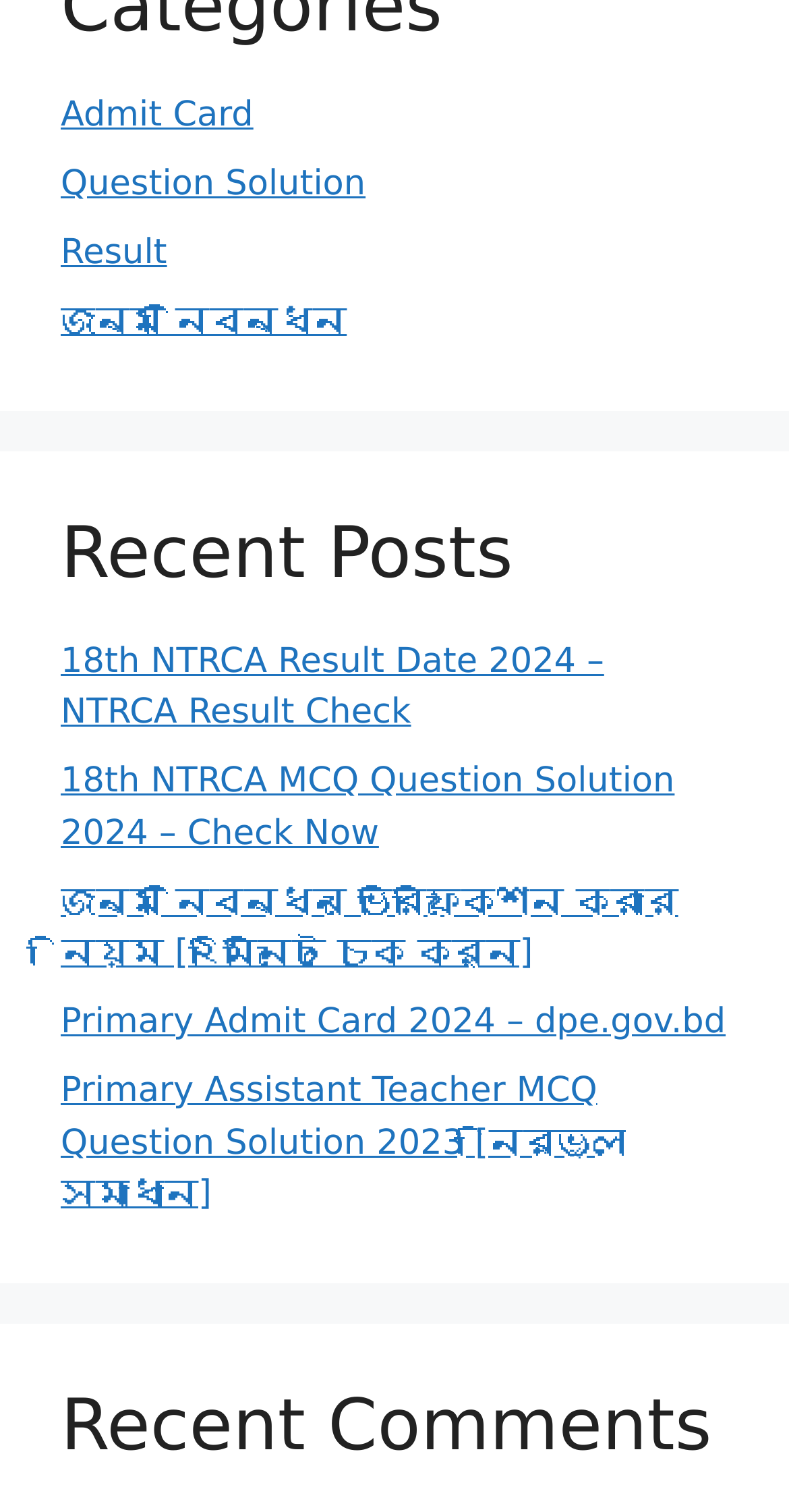Identify the bounding box coordinates of the specific part of the webpage to click to complete this instruction: "Check Admit Card".

[0.077, 0.063, 0.321, 0.09]